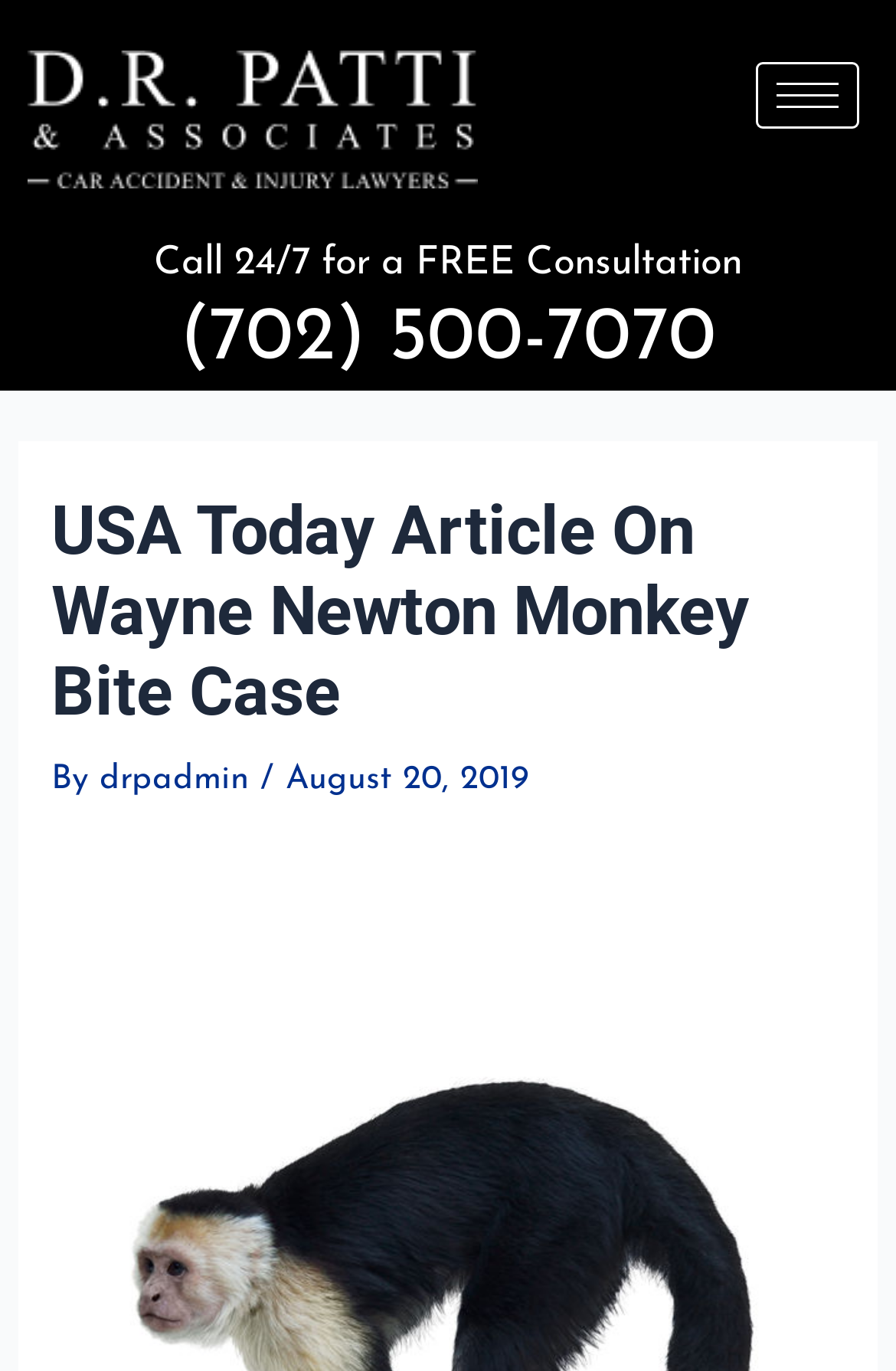Based on the element description: "Pinterest", identify the UI element and provide its bounding box coordinates. Use four float numbers between 0 and 1, [left, top, right, bottom].

None